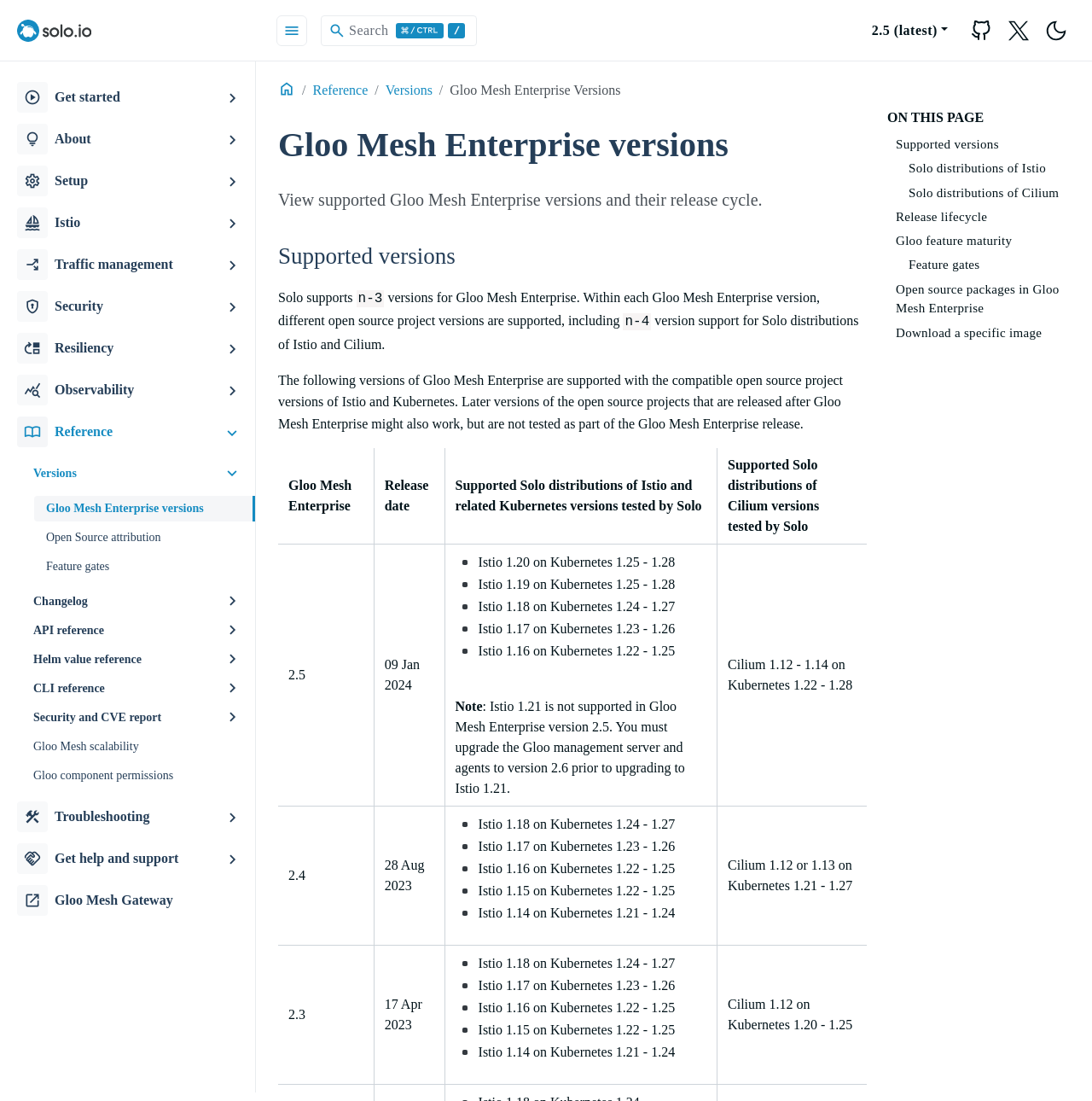Locate the bounding box coordinates of the clickable region necessary to complete the following instruction: "Click the Get started button". Provide the coordinates in the format of four float numbers between 0 and 1, i.e., [left, top, right, bottom].

[0.008, 0.071, 0.234, 0.106]